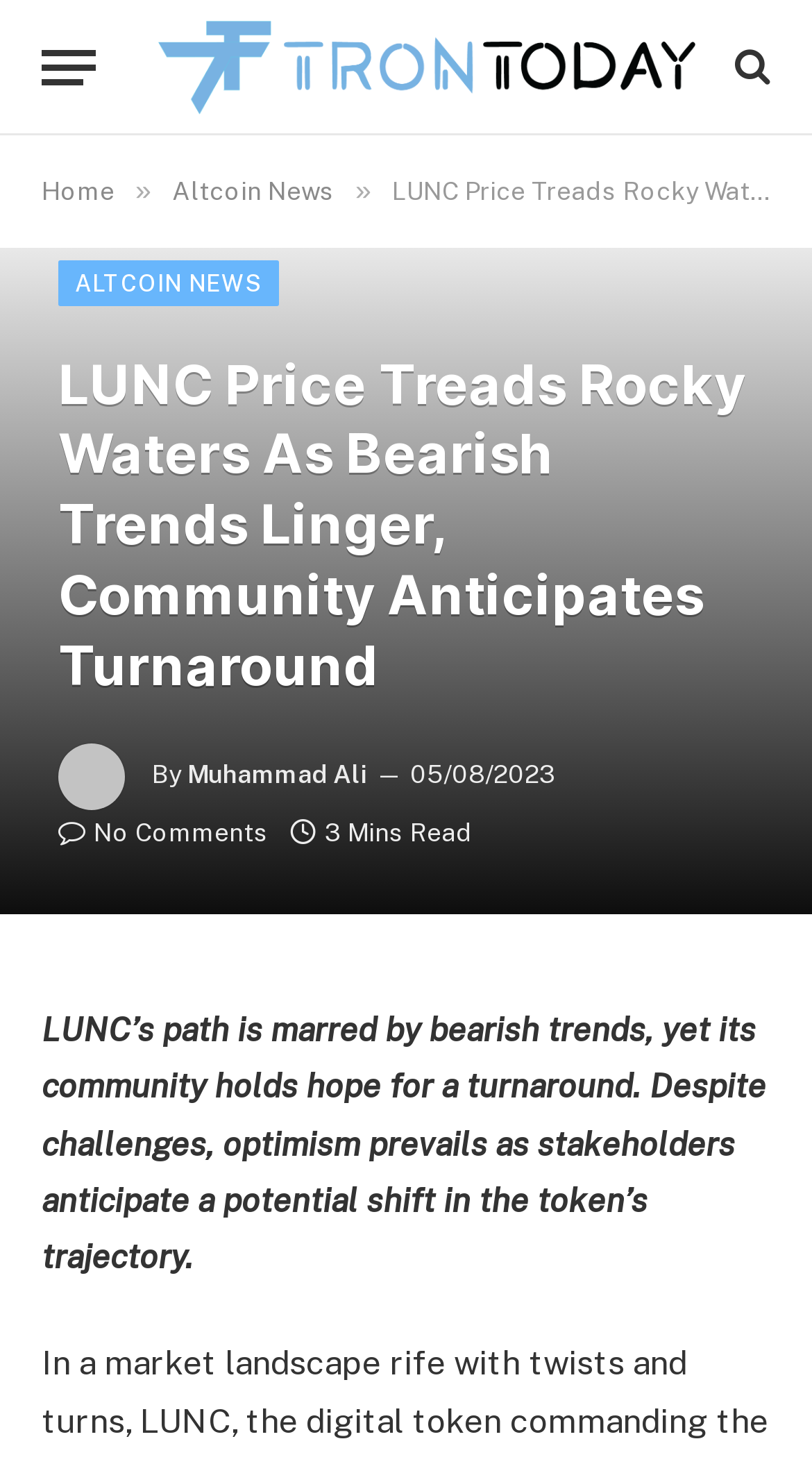Please identify the primary heading of the webpage and give its text content.

LUNC Price Treads Rocky Waters As Bearish Trends Linger, Community Anticipates Turnaround